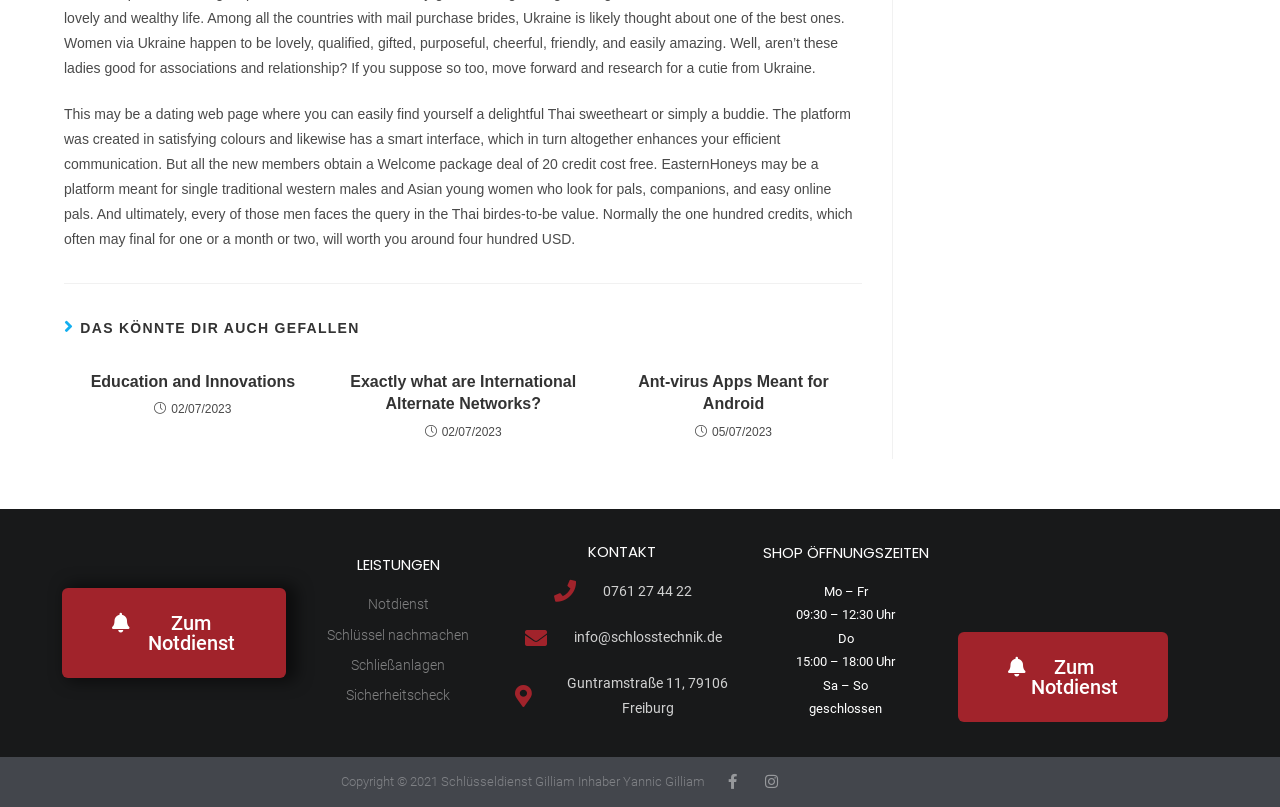What are the three articles about?
Analyze the screenshot and provide a detailed answer to the question.

The three articles are about 'Education and Innovations', 'Exactly what are International Alternate Networks?', and 'Ant-virus Apps Meant for Android', which can be inferred from the headings and links within the articles.